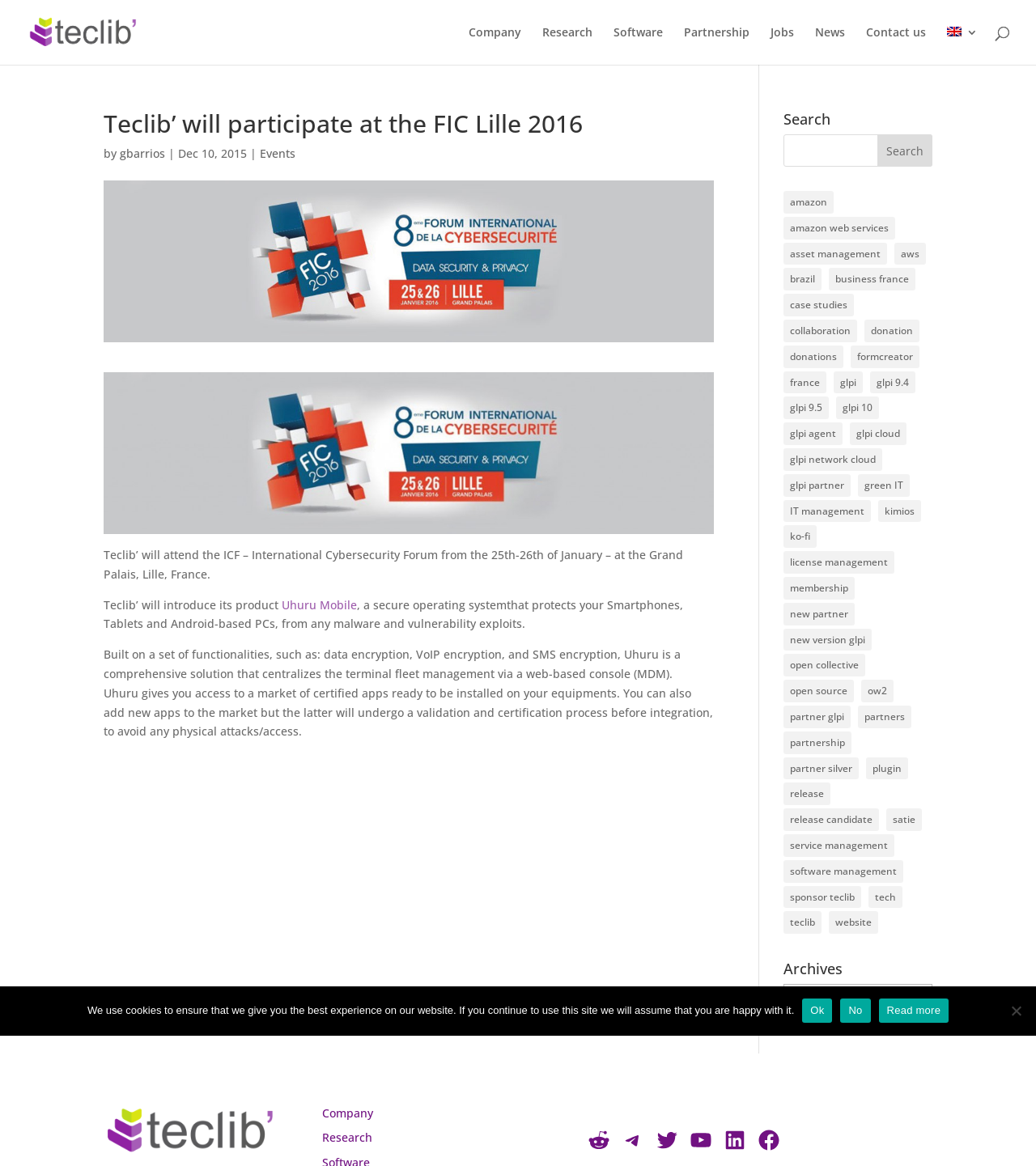What is the company name?
Carefully examine the image and provide a detailed answer to the question.

The company name is obtained from the top-left corner of the webpage, where the logo and the company name 'Teclib' are displayed.